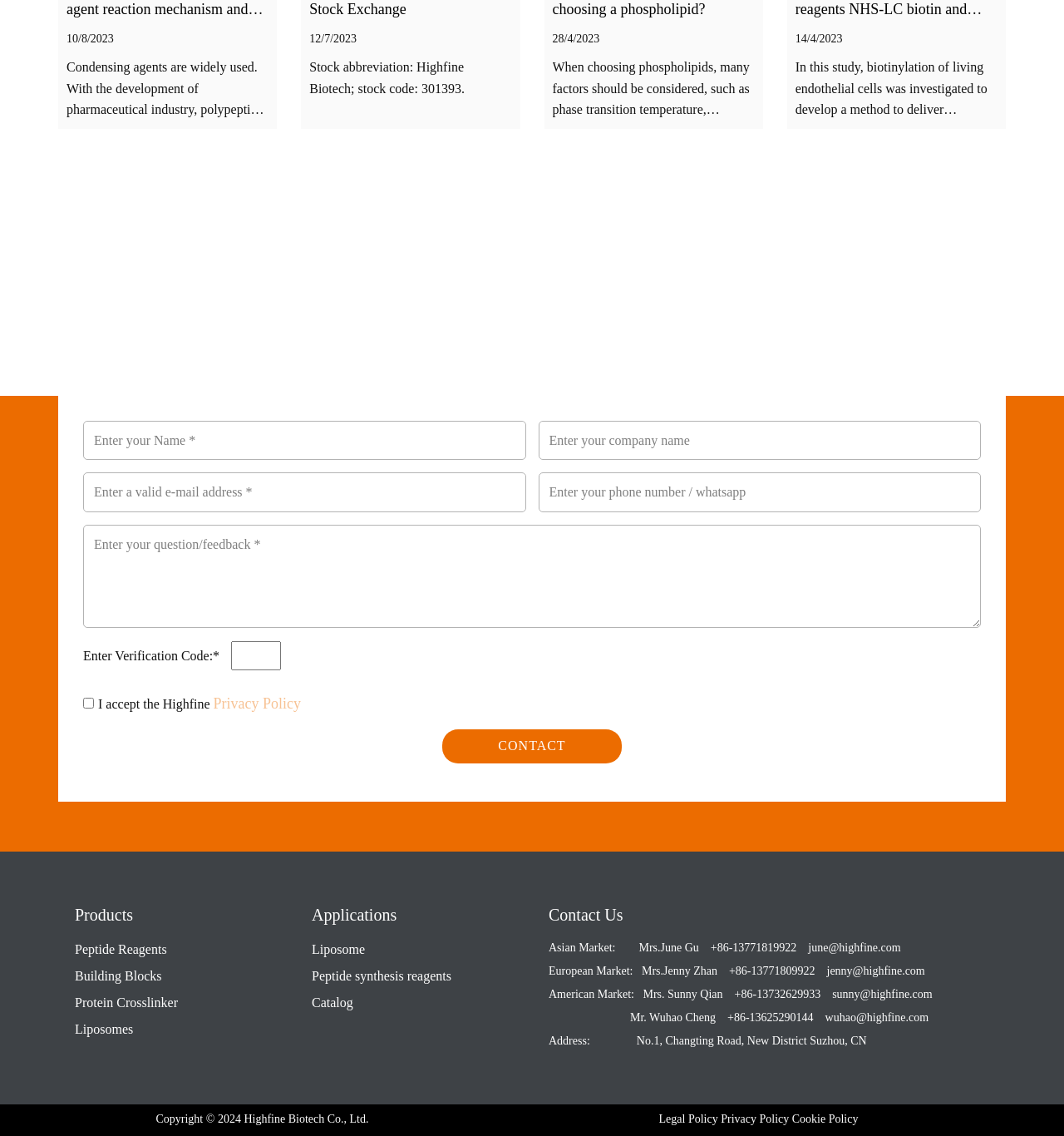Respond with a single word or short phrase to the following question: 
What is the purpose of the contact form?

To get a quote on peptide synthesis reagents